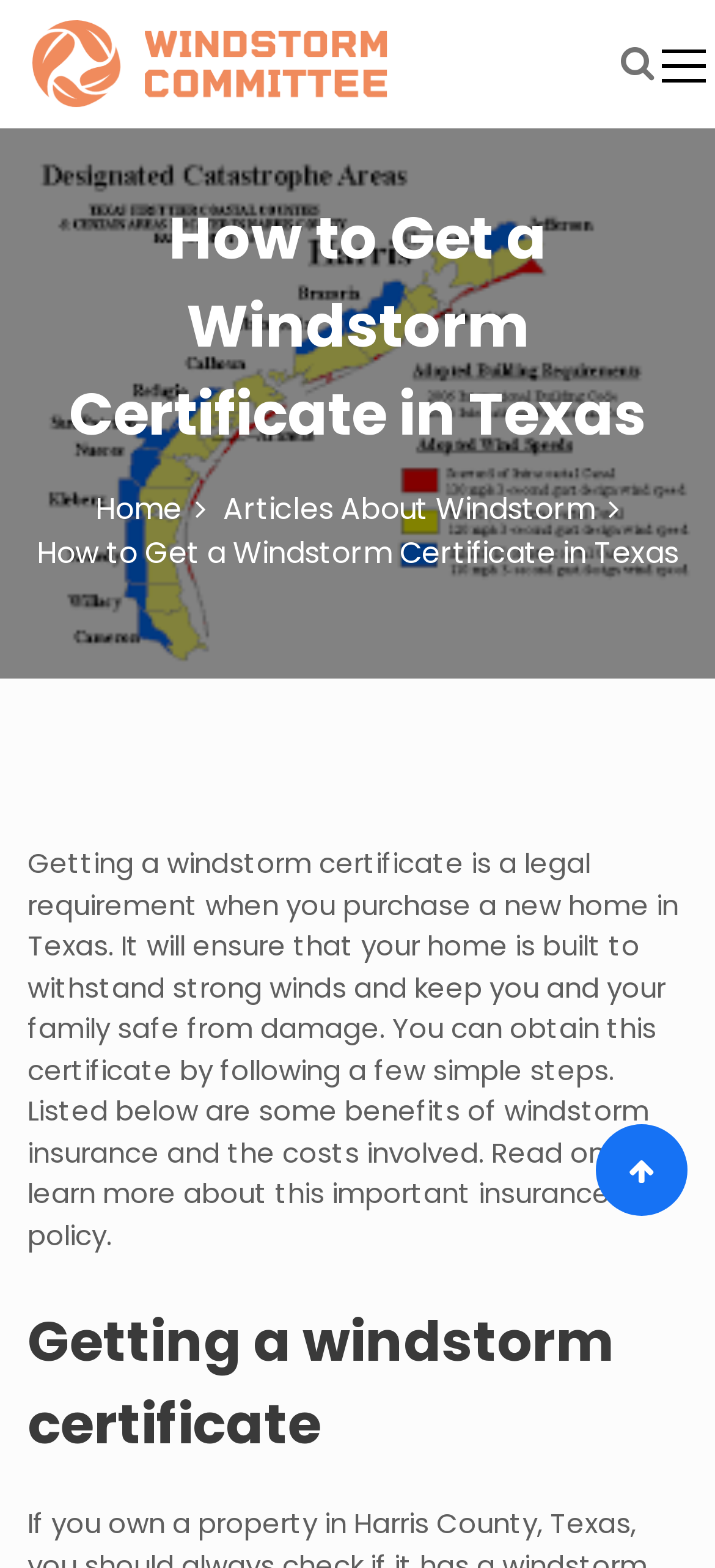Provide the bounding box coordinates of the HTML element this sentence describes: "Articles About Windstorm".

[0.312, 0.311, 0.867, 0.338]